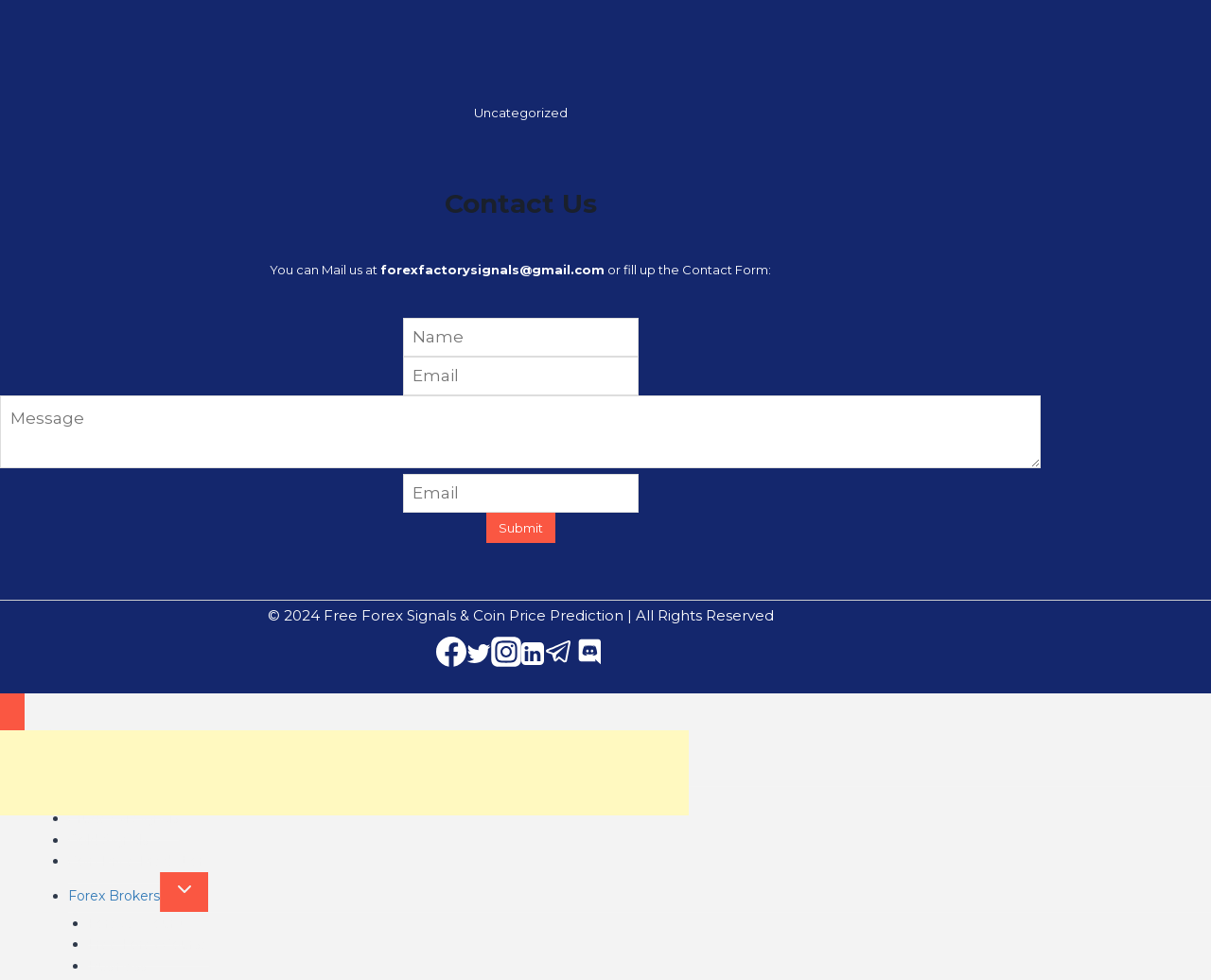What is the purpose of the form?
Utilize the image to construct a detailed and well-explained answer.

I inferred the purpose of the form by looking at the static text elements and the input fields. The text 'or fill up the Contact Form:' suggests that the form is for contacting the website, and the input fields for Name, Email, and Message further support this conclusion.